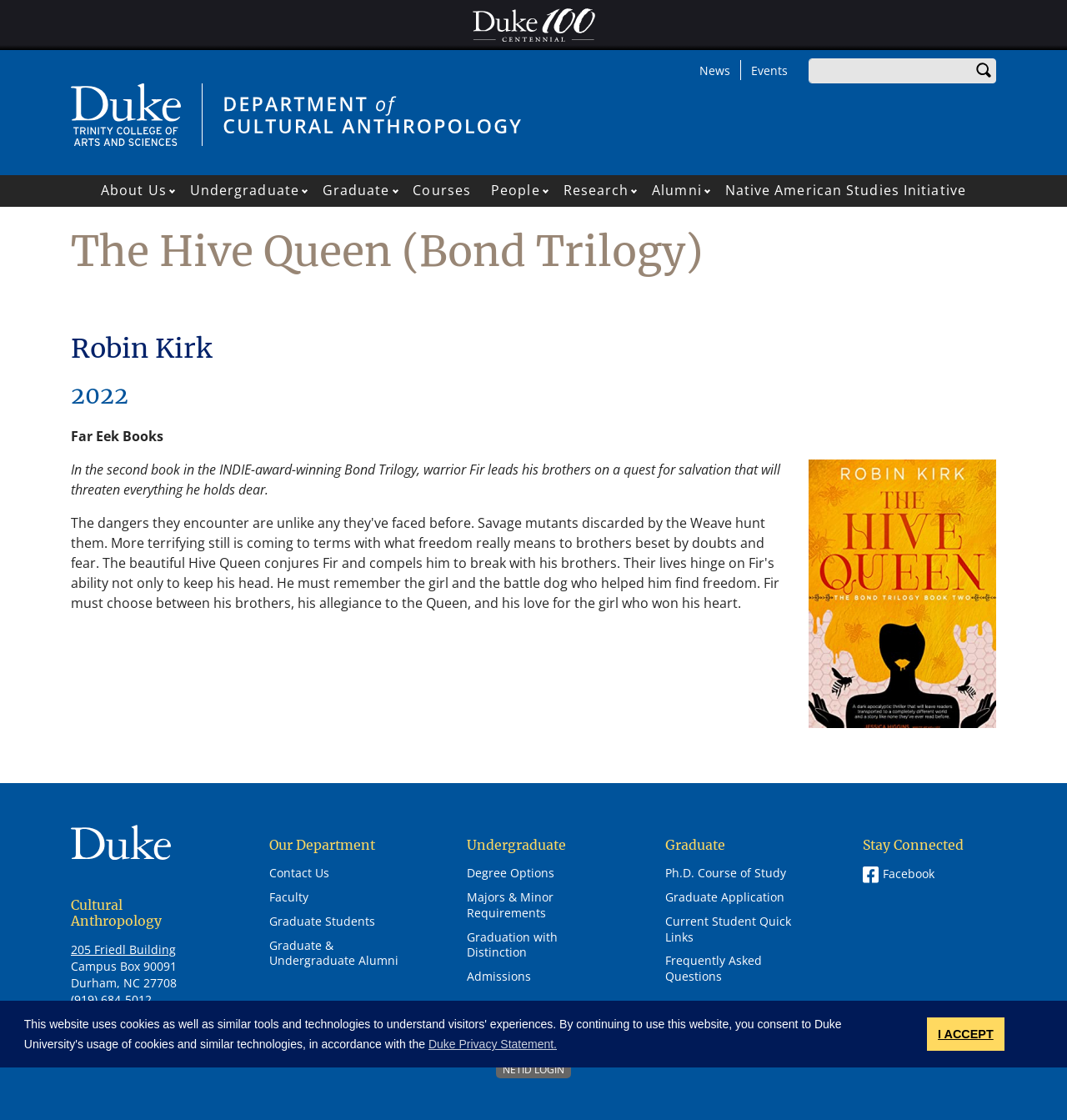Respond with a single word or phrase to the following question: What is the name of the university?

Duke University